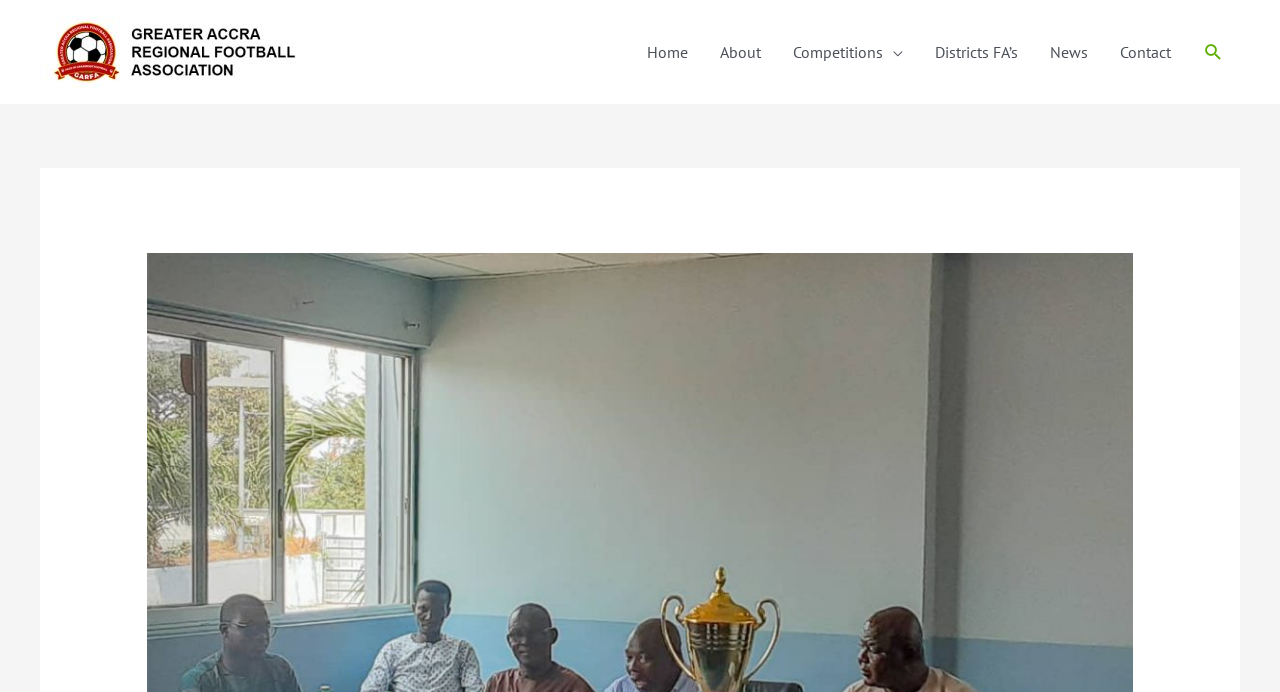Extract the primary heading text from the webpage.

GARFA GOES ‘PROJECT IT AND SOCIAL MEDIA’ TO PROMOTE ITS REGIONAL PRODUCTS (DIVISION 2, WOMEN DIVISION 1, DIVISION 3 AND JUVENILE COMPETITIONS COMMITTEE)